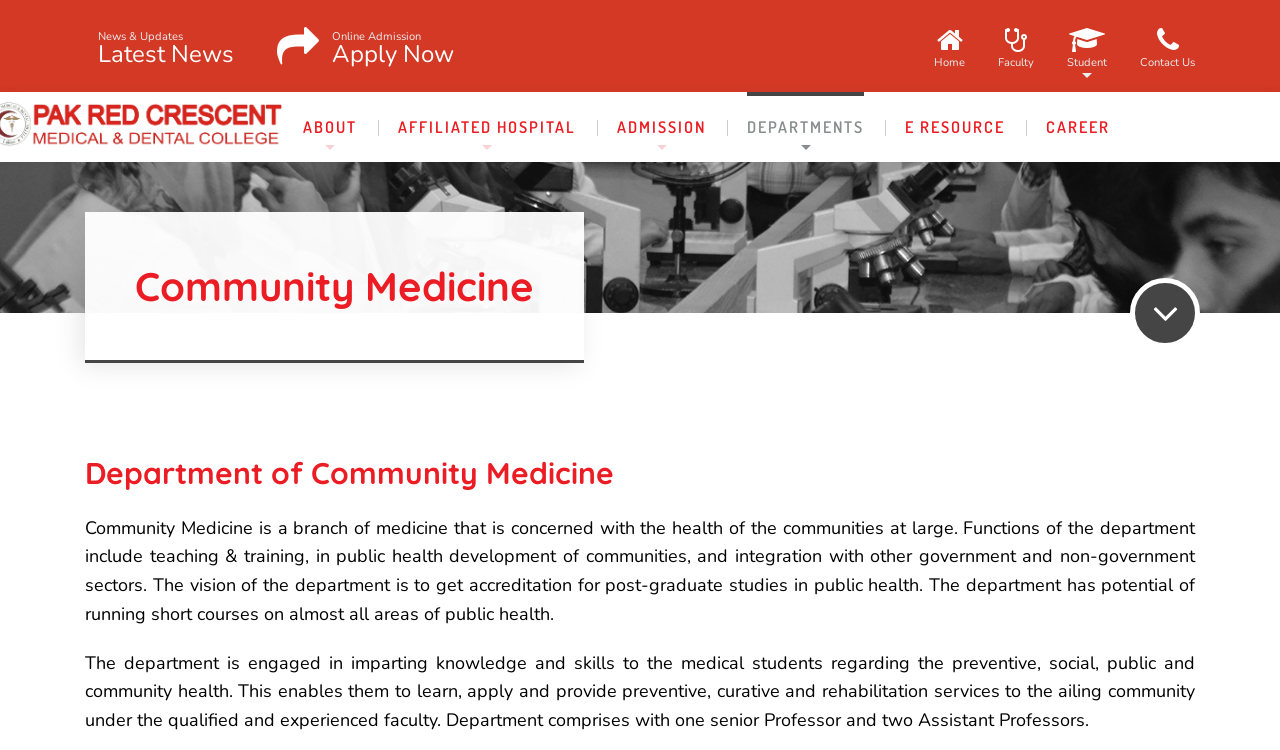Show me the bounding box coordinates of the clickable region to achieve the task as per the instruction: "Click on the 'Home' link".

None